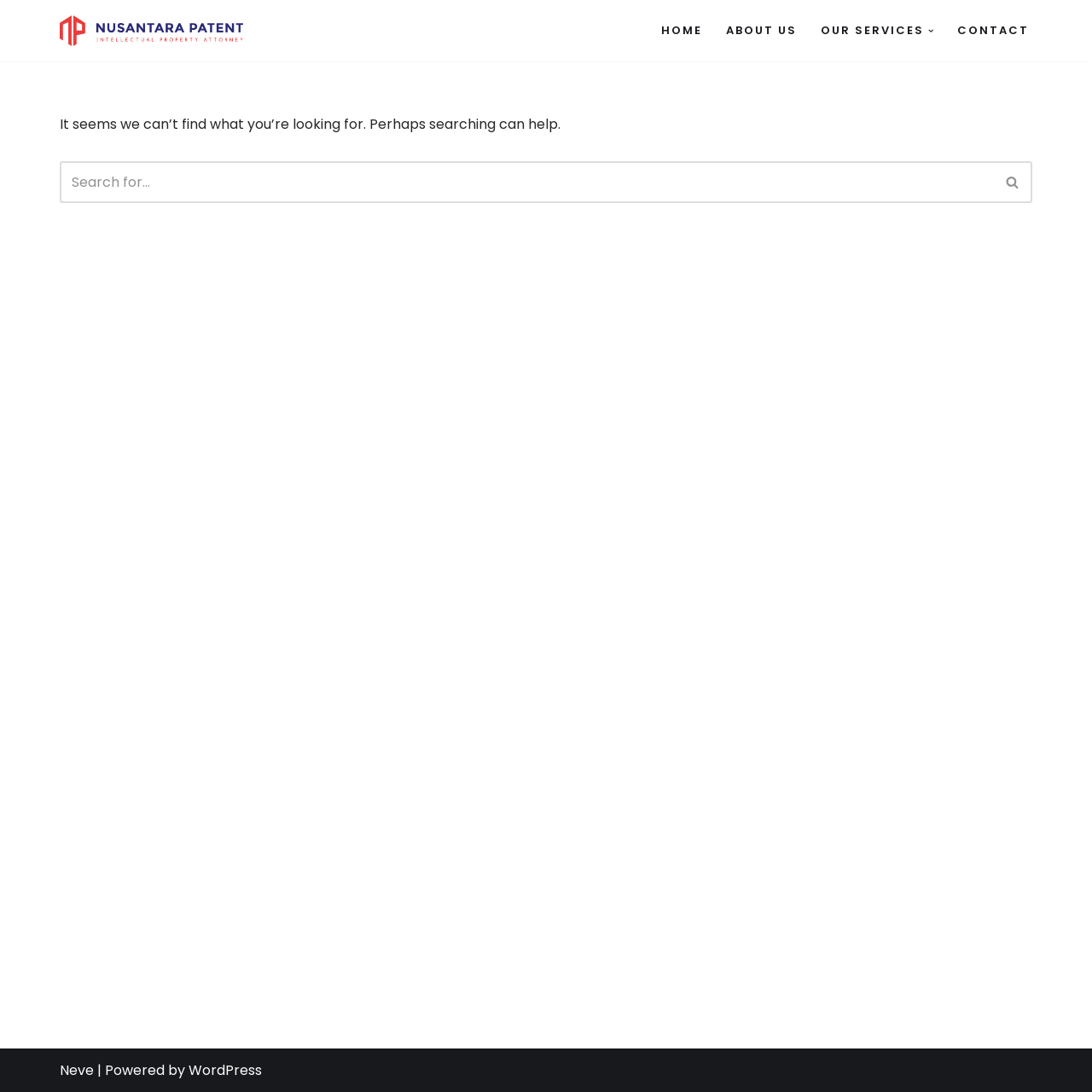Please determine the bounding box coordinates of the element to click in order to execute the following instruction: "Skip to content". The coordinates should be four float numbers between 0 and 1, specified as [left, top, right, bottom].

[0.0, 0.025, 0.023, 0.041]